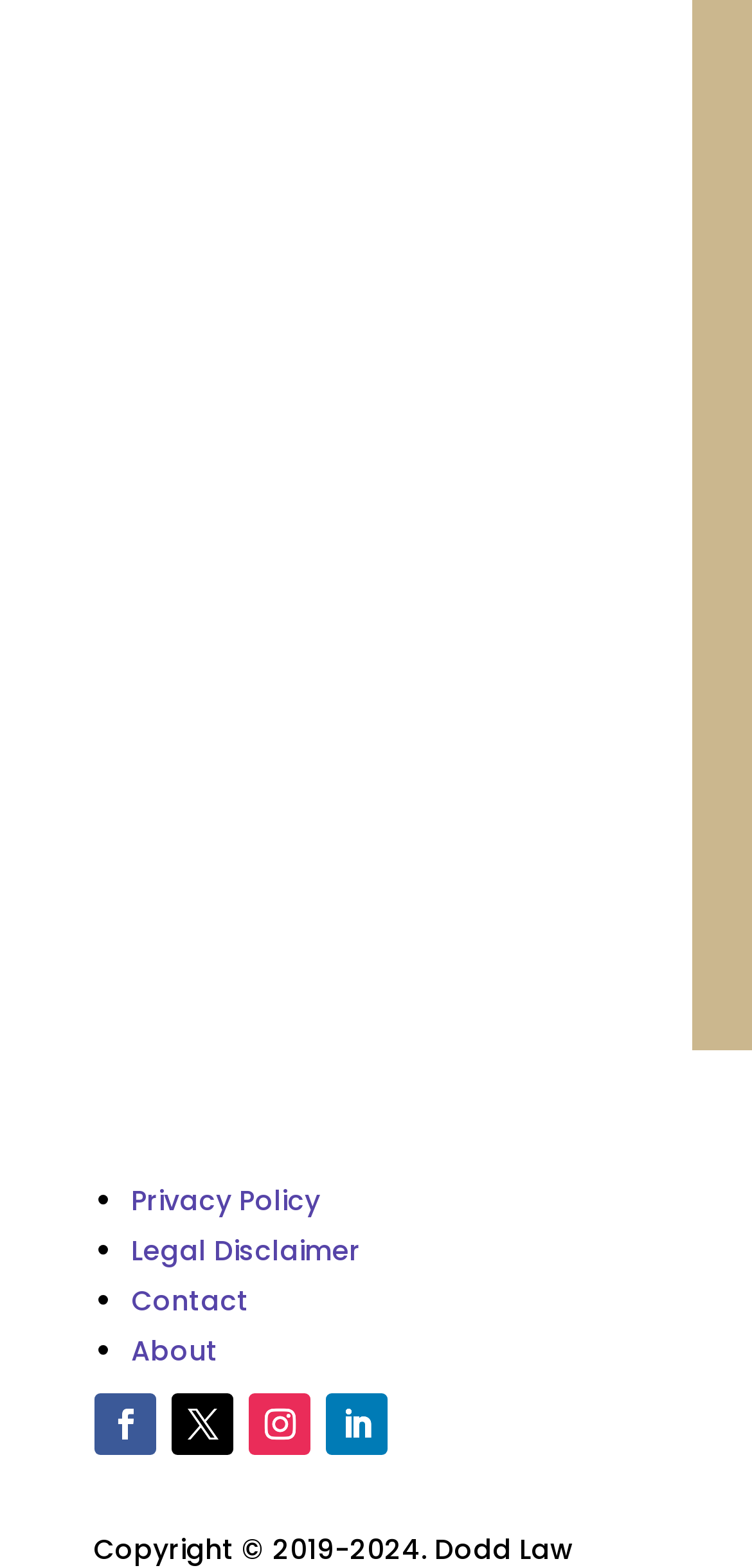How many links are in the footer?
Using the image as a reference, answer with just one word or a short phrase.

6